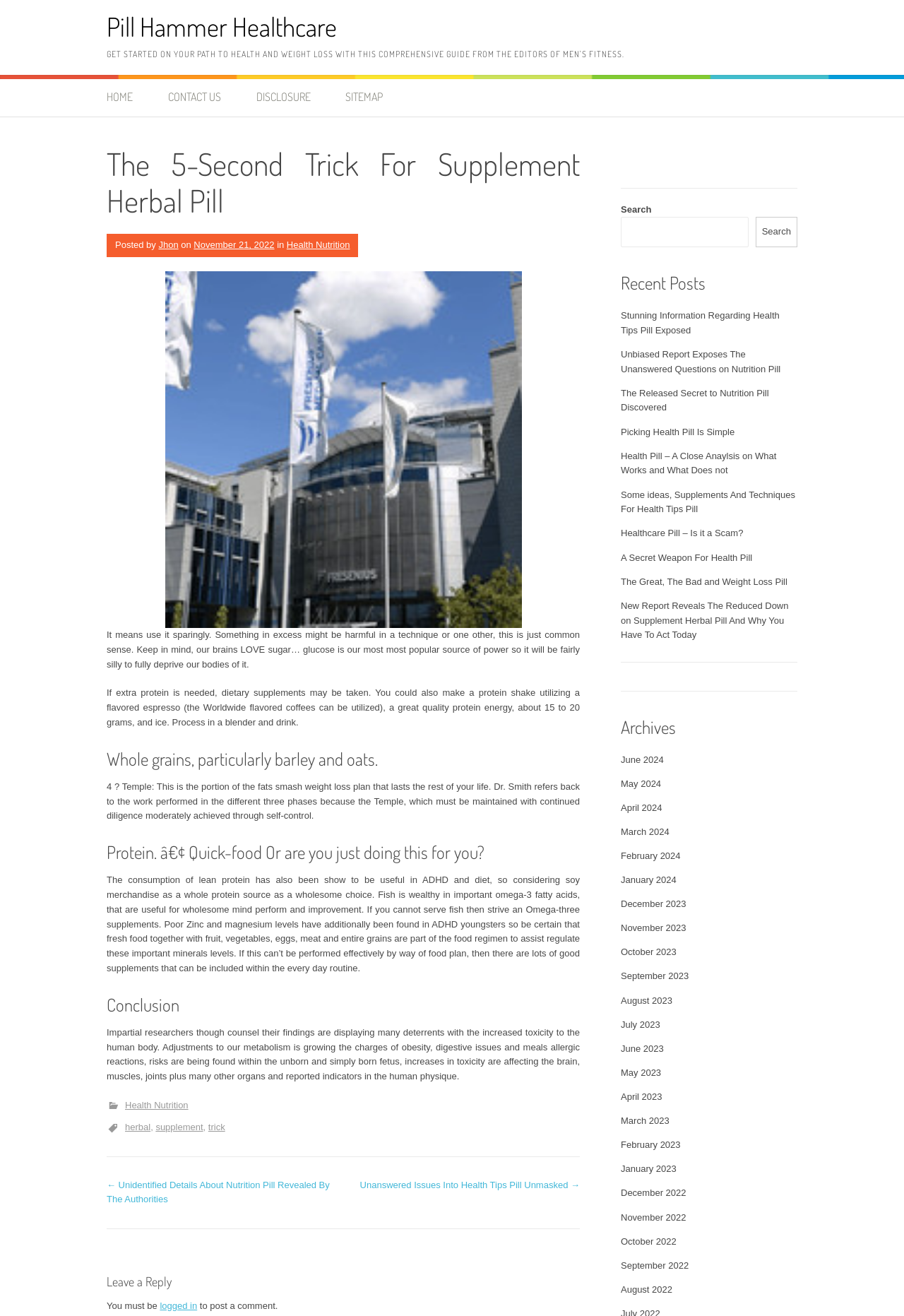What is the main topic of the article?
Please respond to the question with as much detail as possible.

The main topic of the article is about Supplement Herbal Pill, which is mentioned in the title and throughout the article.